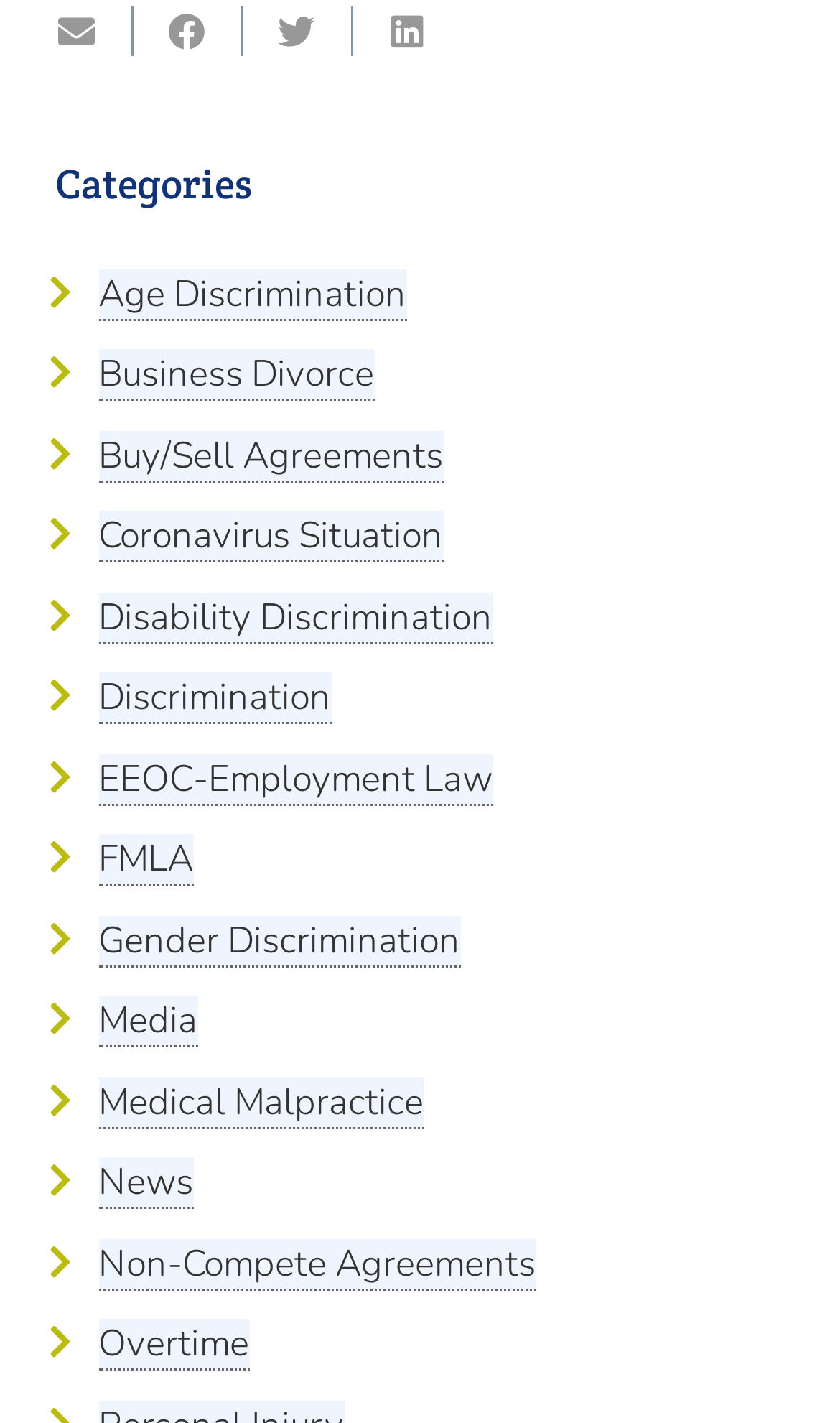Could you highlight the region that needs to be clicked to execute the instruction: "Read about Coronavirus Situation"?

[0.117, 0.359, 0.527, 0.395]